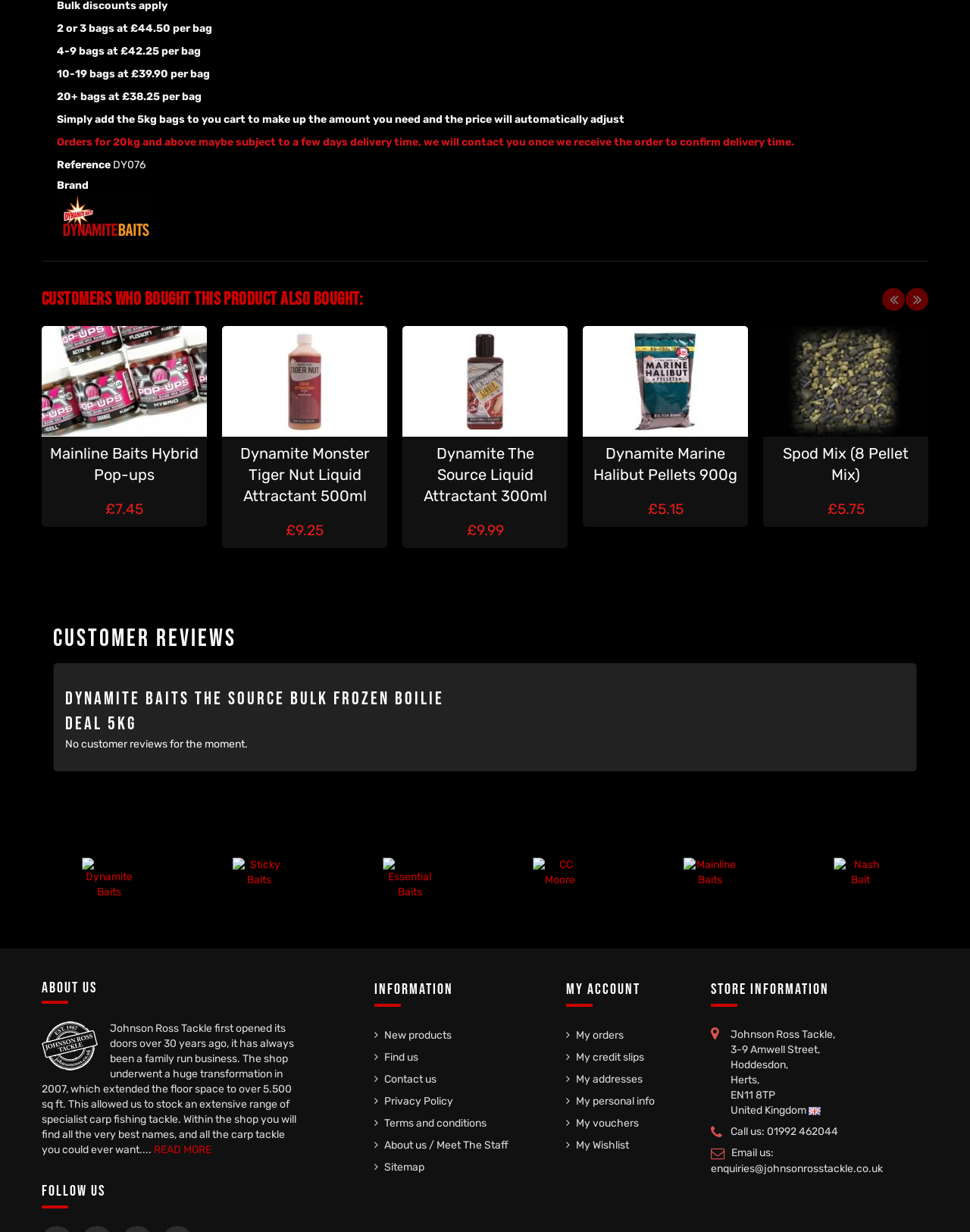Using the provided element description: "Spod Mix (8 Pellet Mix)", determine the bounding box coordinates of the corresponding UI element in the screenshot.

[0.807, 0.36, 0.937, 0.392]